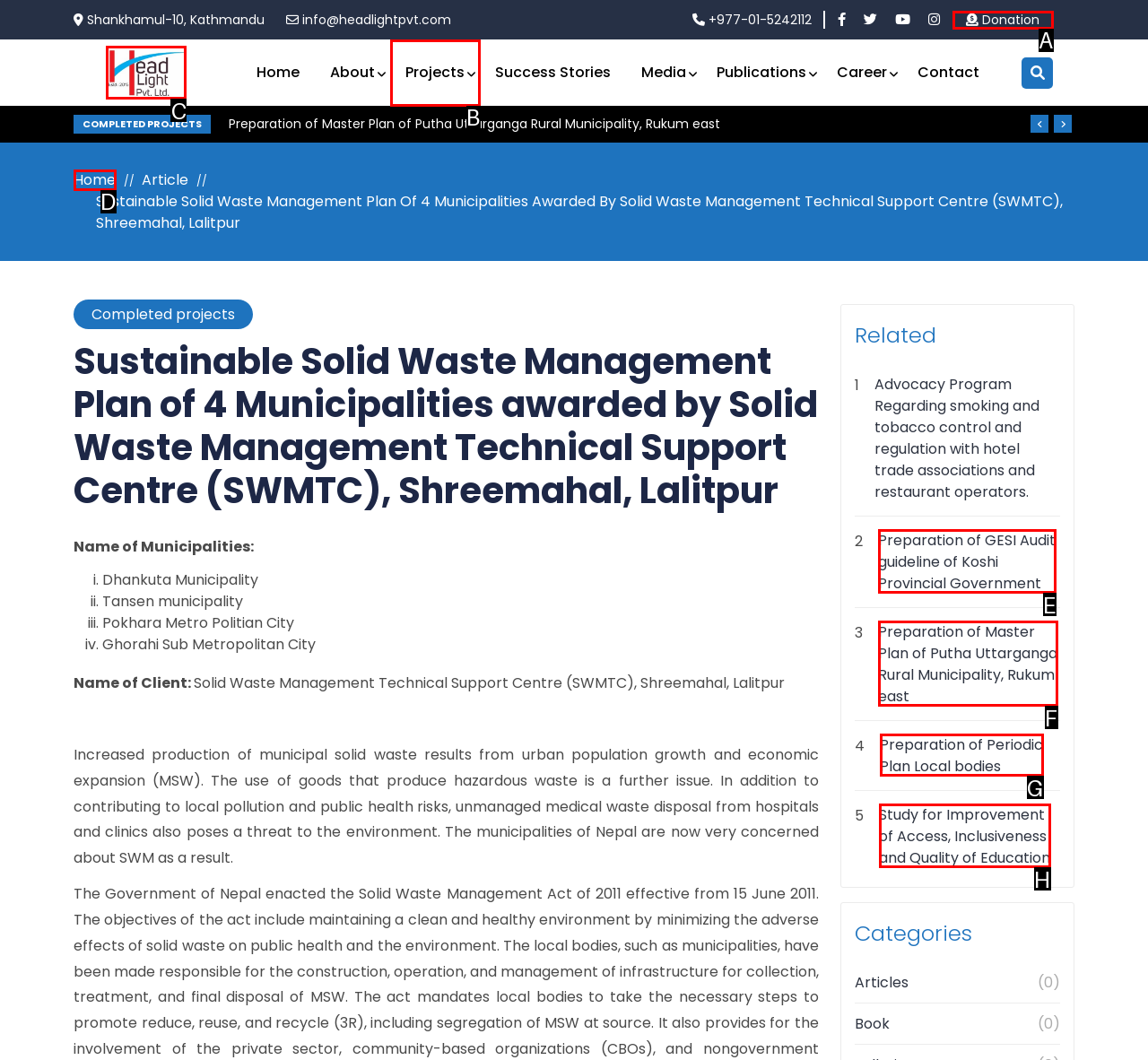Tell me which one HTML element best matches the description: Donation
Answer with the option's letter from the given choices directly.

A